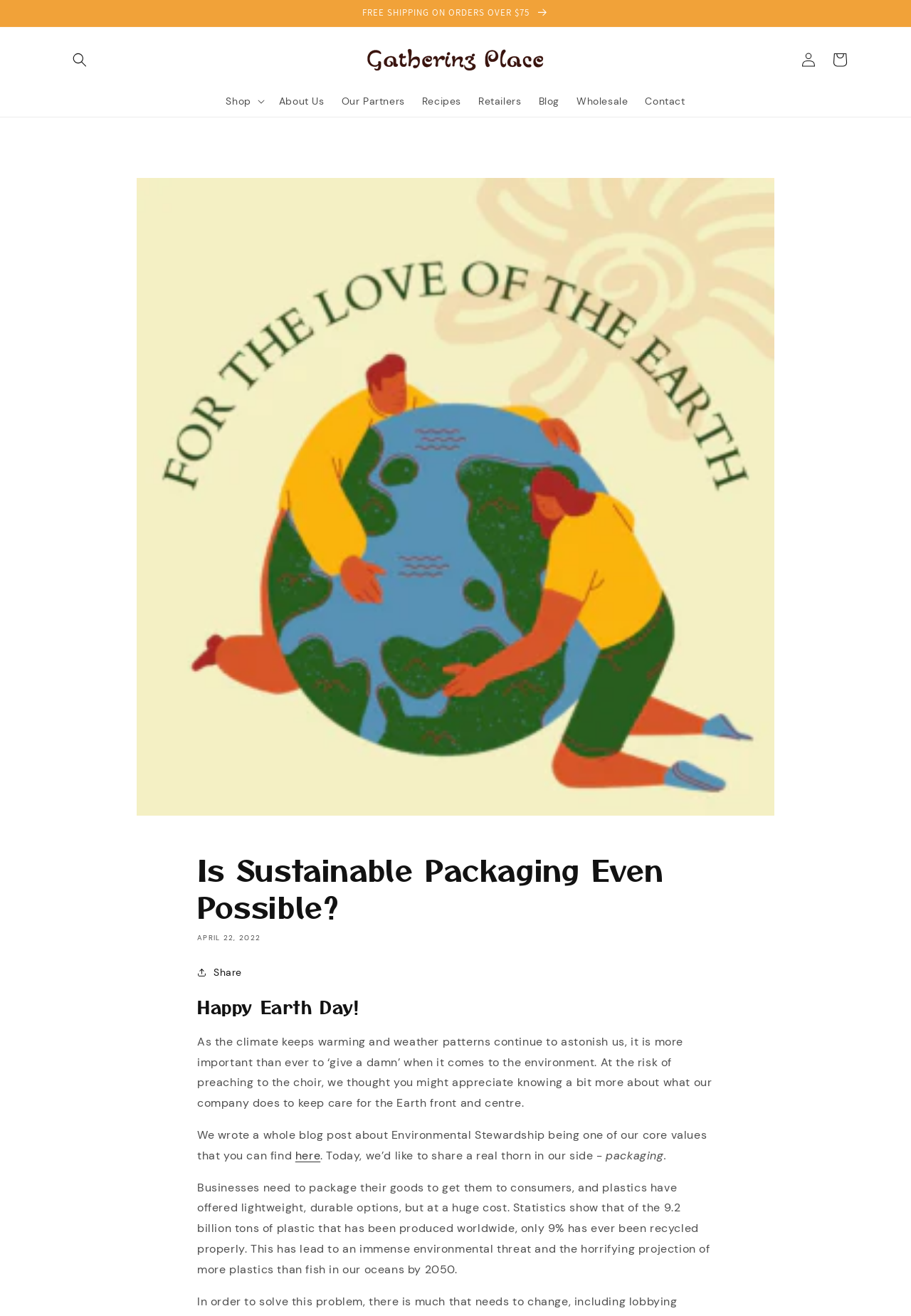Analyze the image and answer the question with as much detail as possible: 
What is the company's core value related to the environment?

The company's core value related to the environment is Environmental Stewardship, which is mentioned in the blog post that can be found by clicking the 'here' link.